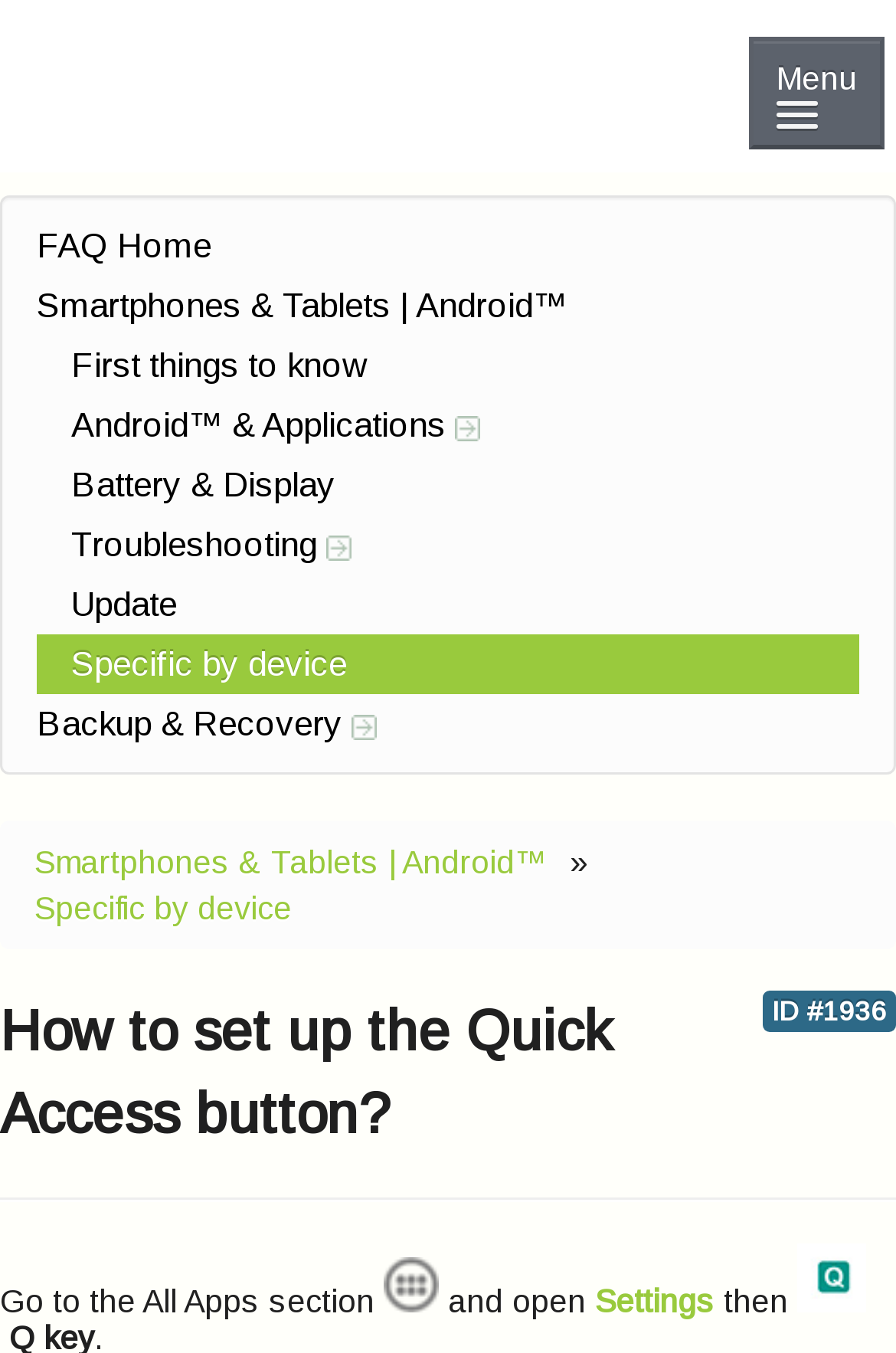Determine the bounding box coordinates for the region that must be clicked to execute the following instruction: "Go to FAQ Home".

[0.003, 0.16, 0.997, 0.204]